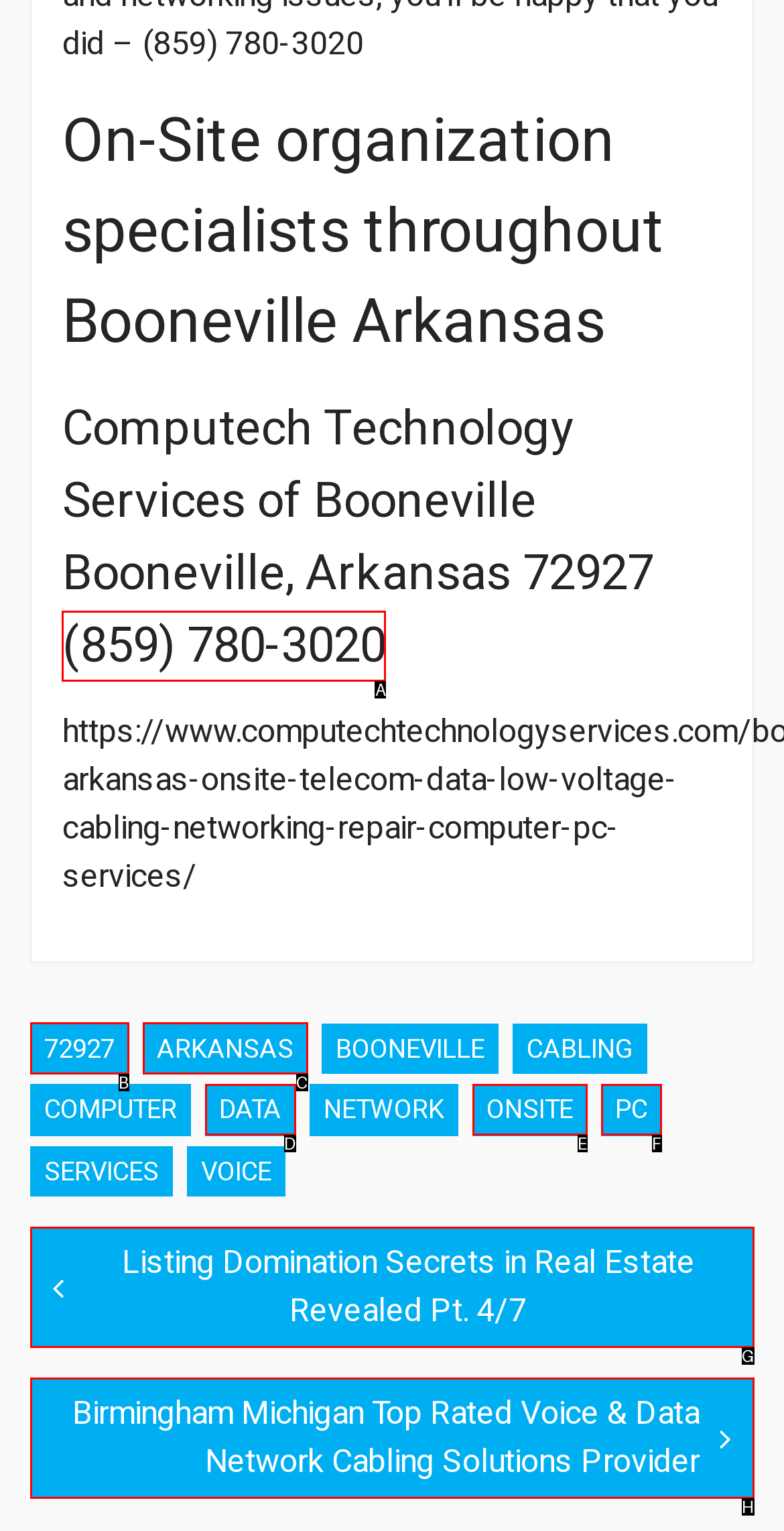Choose the letter of the option you need to click to View equipment by application. Answer with the letter only.

None